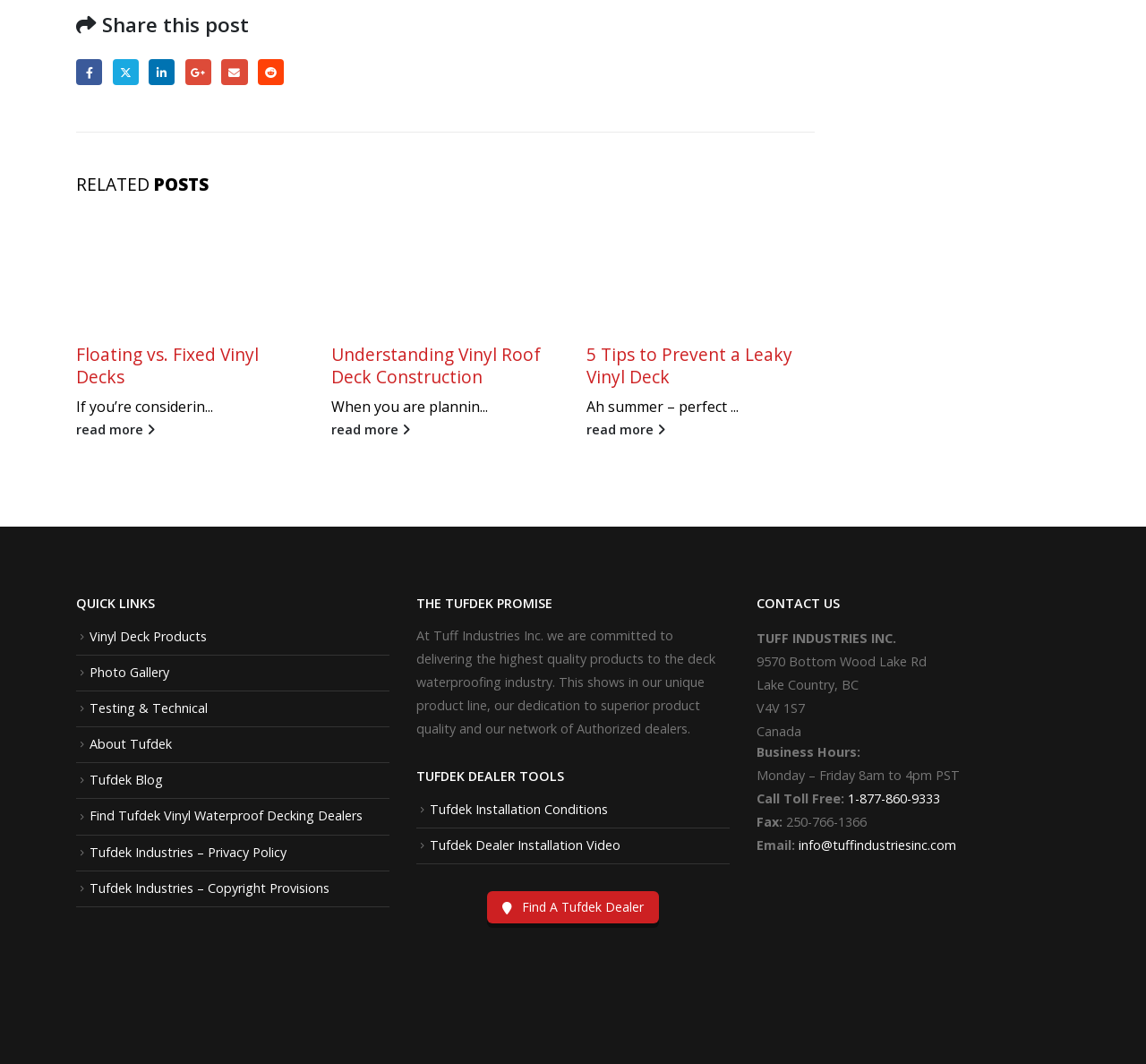Determine the bounding box coordinates of the clickable region to follow the instruction: "Email Tuff Industries Inc.".

[0.694, 0.786, 0.834, 0.802]